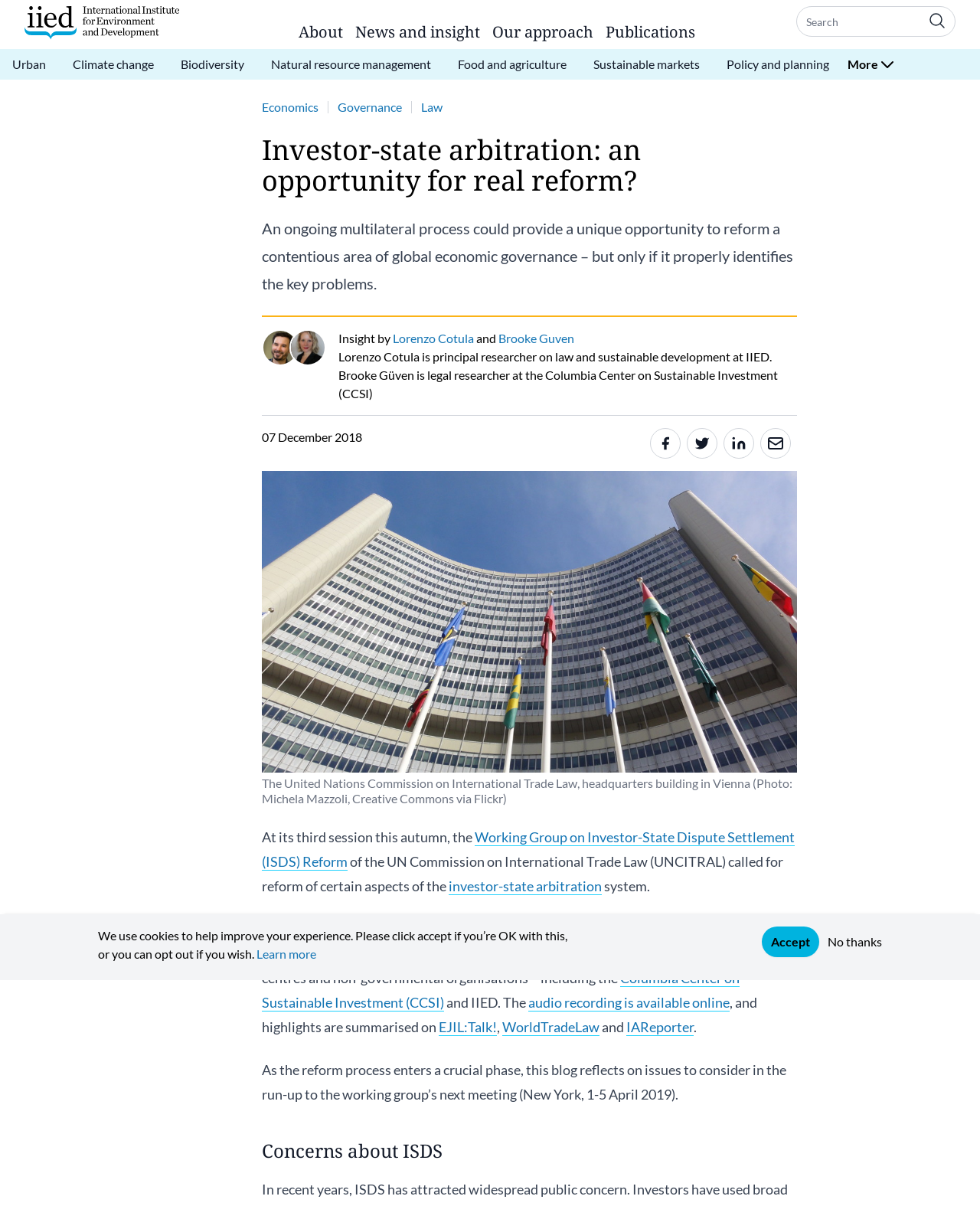Based on the element description: "Economics", identify the bounding box coordinates for this UI element. The coordinates must be four float numbers between 0 and 1, listed as [left, top, right, bottom].

[0.267, 0.083, 0.325, 0.095]